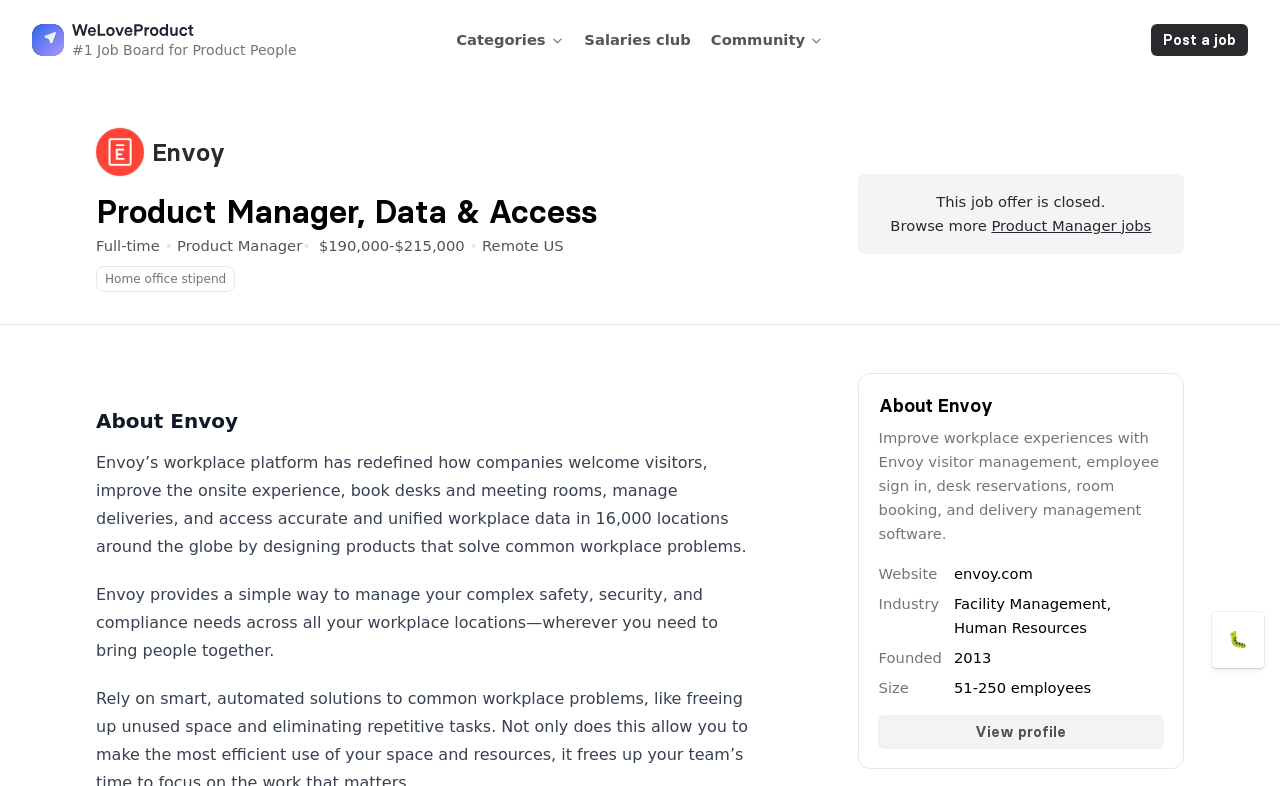Please specify the bounding box coordinates of the region to click in order to perform the following instruction: "Click the 'View profile' button".

[0.686, 0.91, 0.909, 0.951]